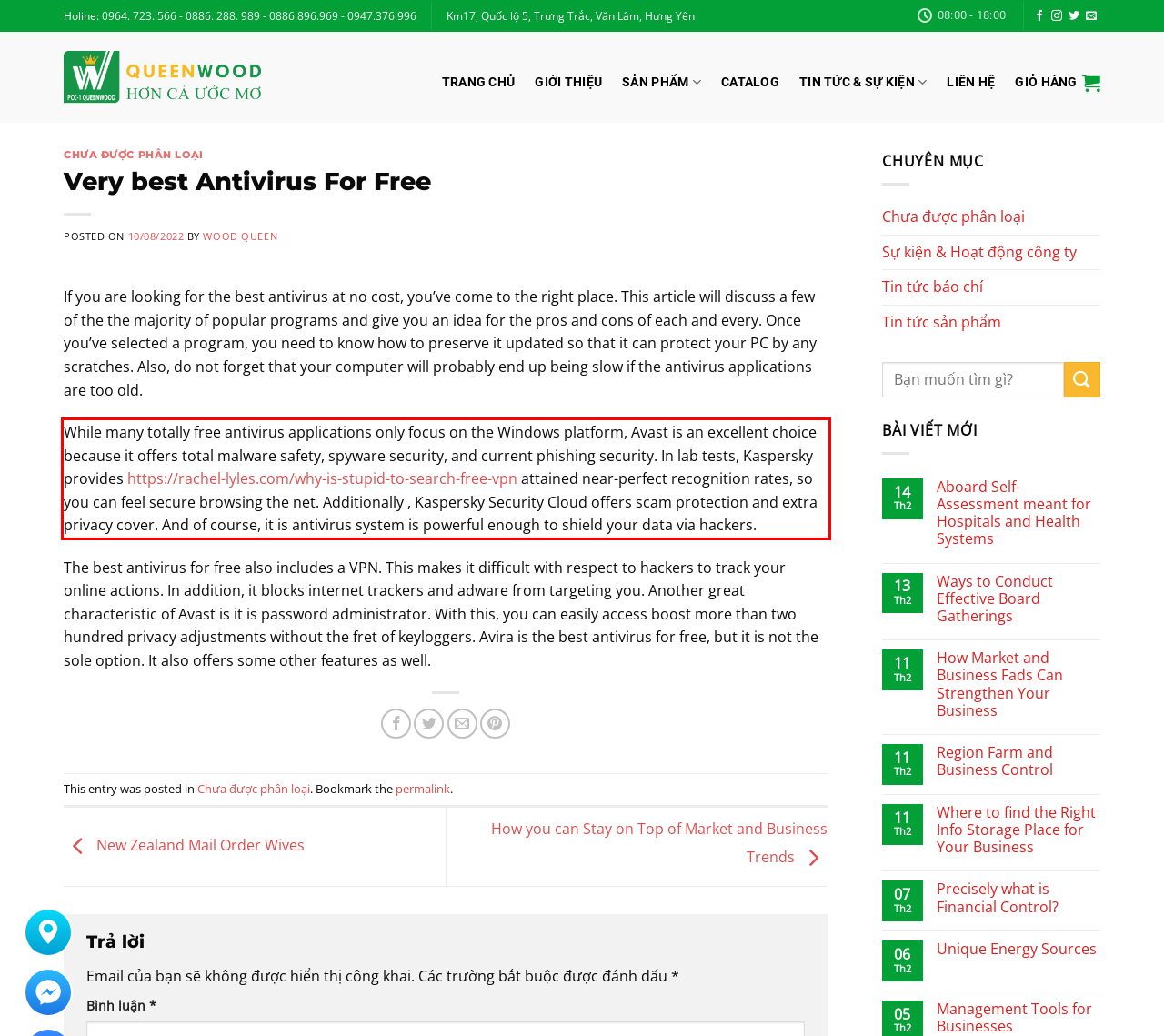You are provided with a screenshot of a webpage featuring a red rectangle bounding box. Extract the text content within this red bounding box using OCR.

While many totally free antivirus applications only focus on the Windows platform, Avast is an excellent choice because it offers total malware safety, spyware security, and current phishing security. In lab tests, Kaspersky provides https://rachel-lyles.com/why-is-stupid-to-search-free-vpn attained near-perfect recognition rates, so you can feel secure browsing the net. Additionally , Kaspersky Security Cloud offers scam protection and extra privacy cover. And of course, it is antivirus system is powerful enough to shield your data via hackers.